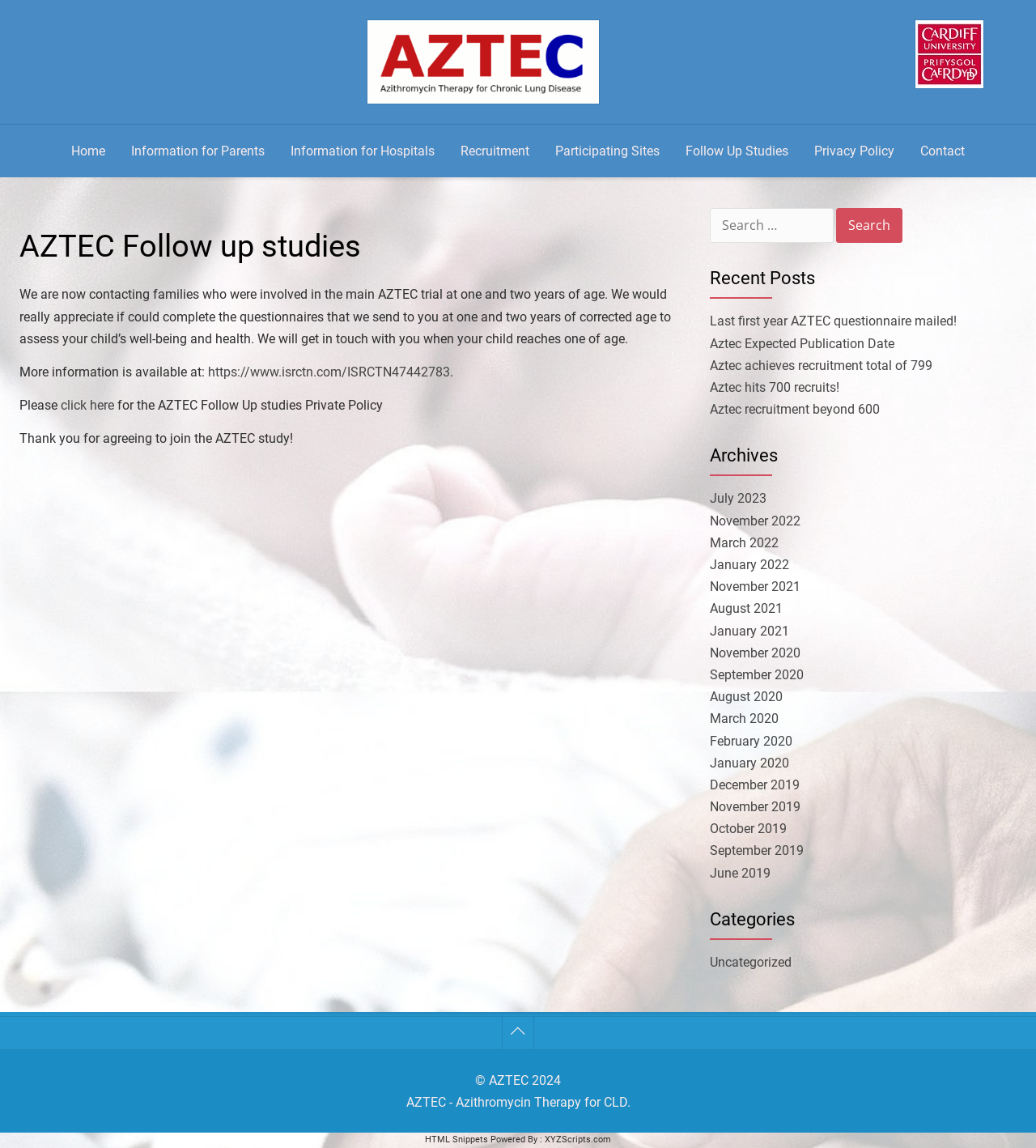Locate the bounding box coordinates of the clickable area to execute the instruction: "Click the 'Follow Up Studies' link". Provide the coordinates as four float numbers between 0 and 1, represented as [left, top, right, bottom].

[0.651, 0.109, 0.772, 0.155]